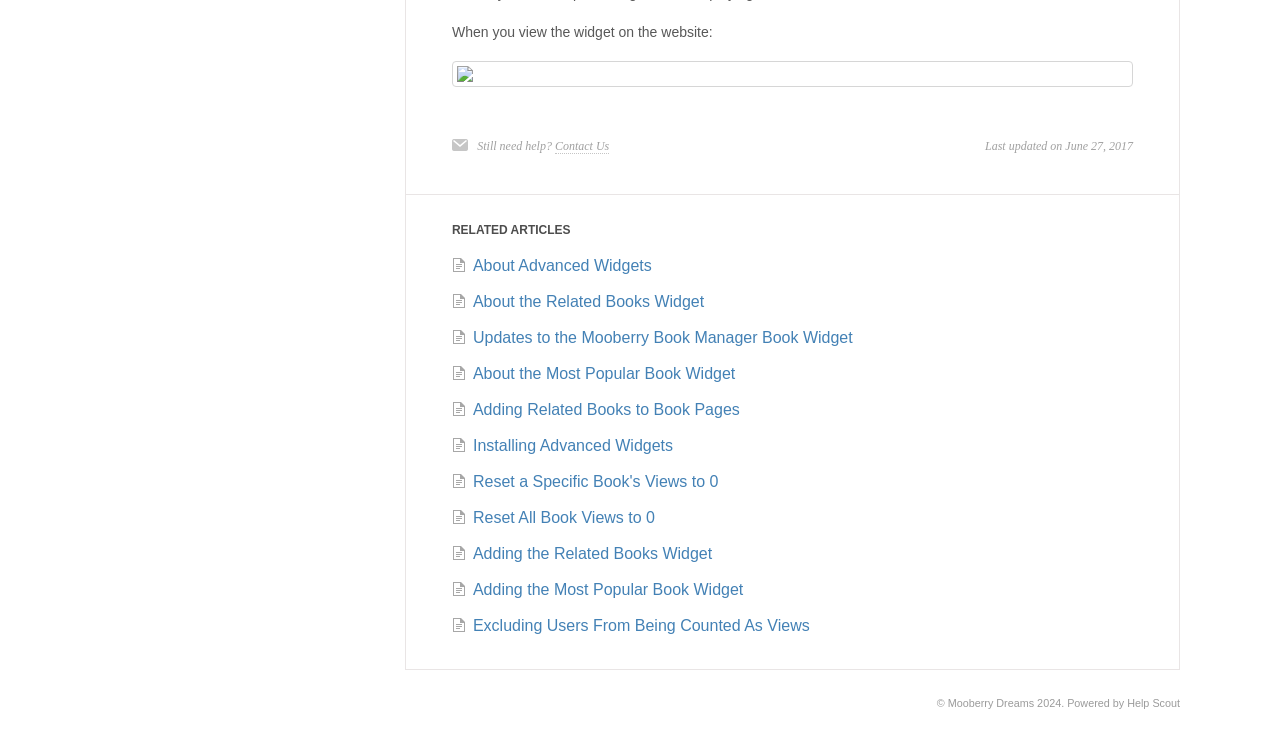Given the element description "July 2022", identify the bounding box of the corresponding UI element.

None